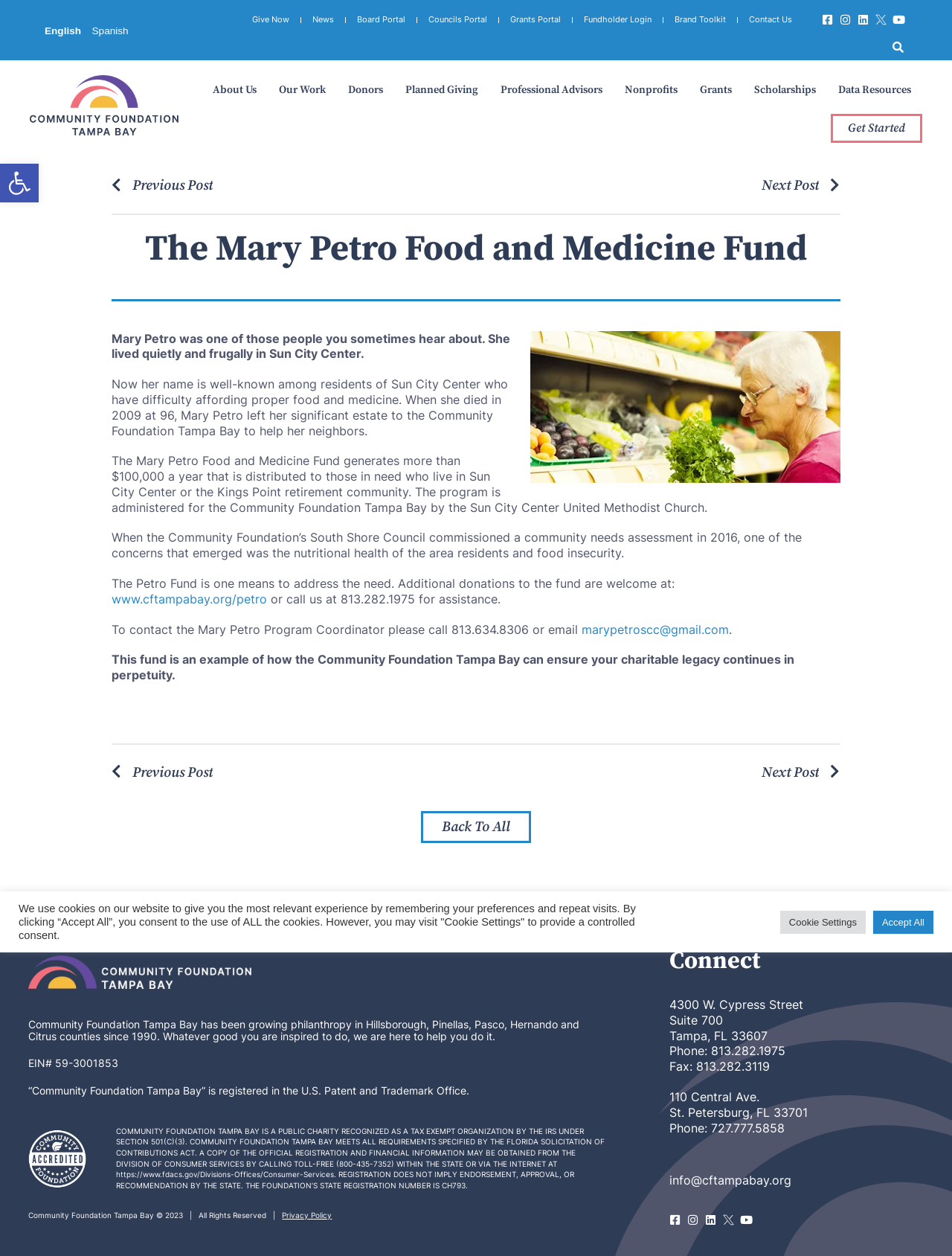Identify the bounding box coordinates of the section that should be clicked to achieve the task described: "Click Give Now".

[0.253, 0.009, 0.316, 0.023]